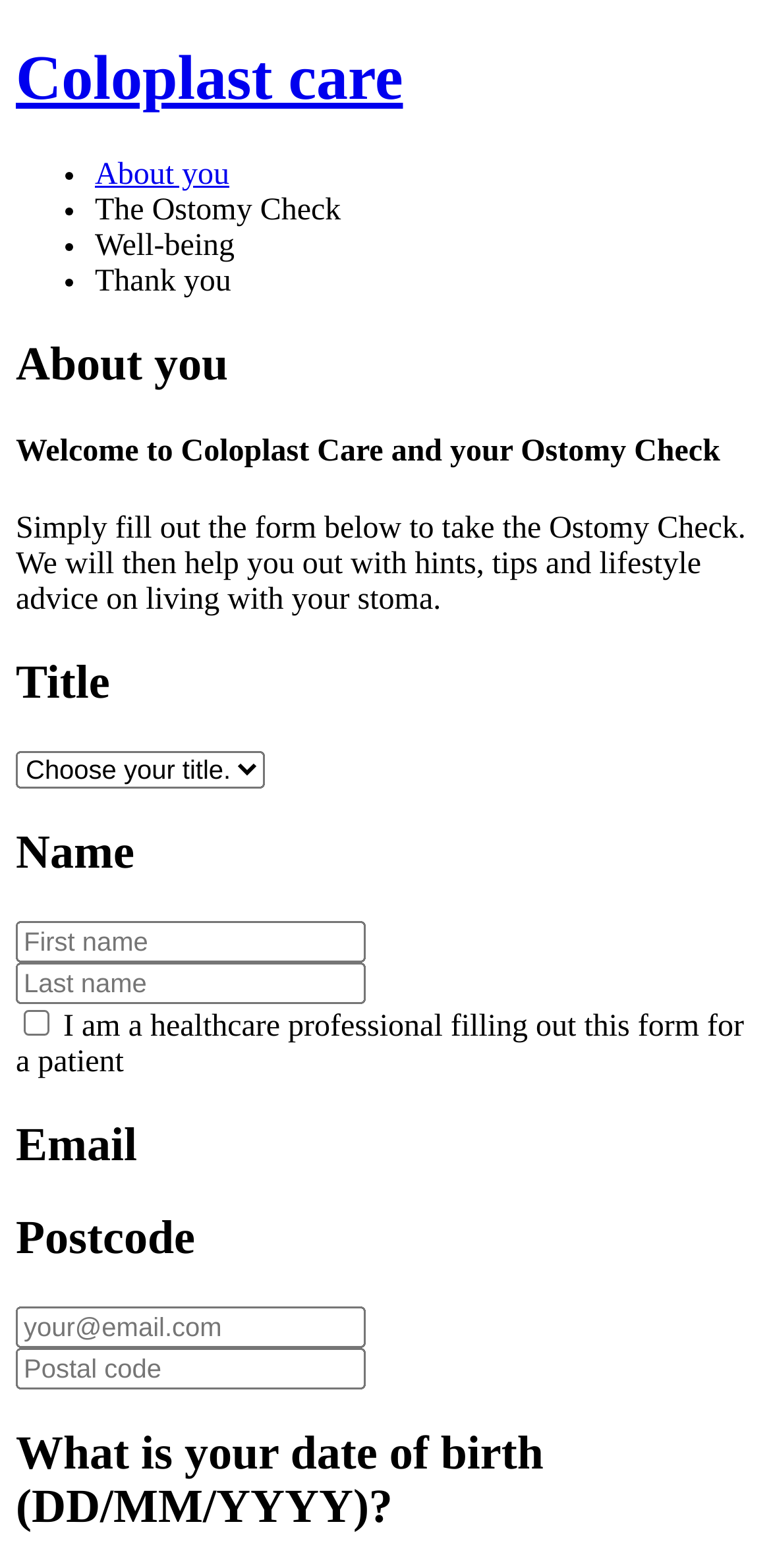Find the bounding box coordinates of the element I should click to carry out the following instruction: "Enter your email address".

[0.021, 0.833, 0.474, 0.859]